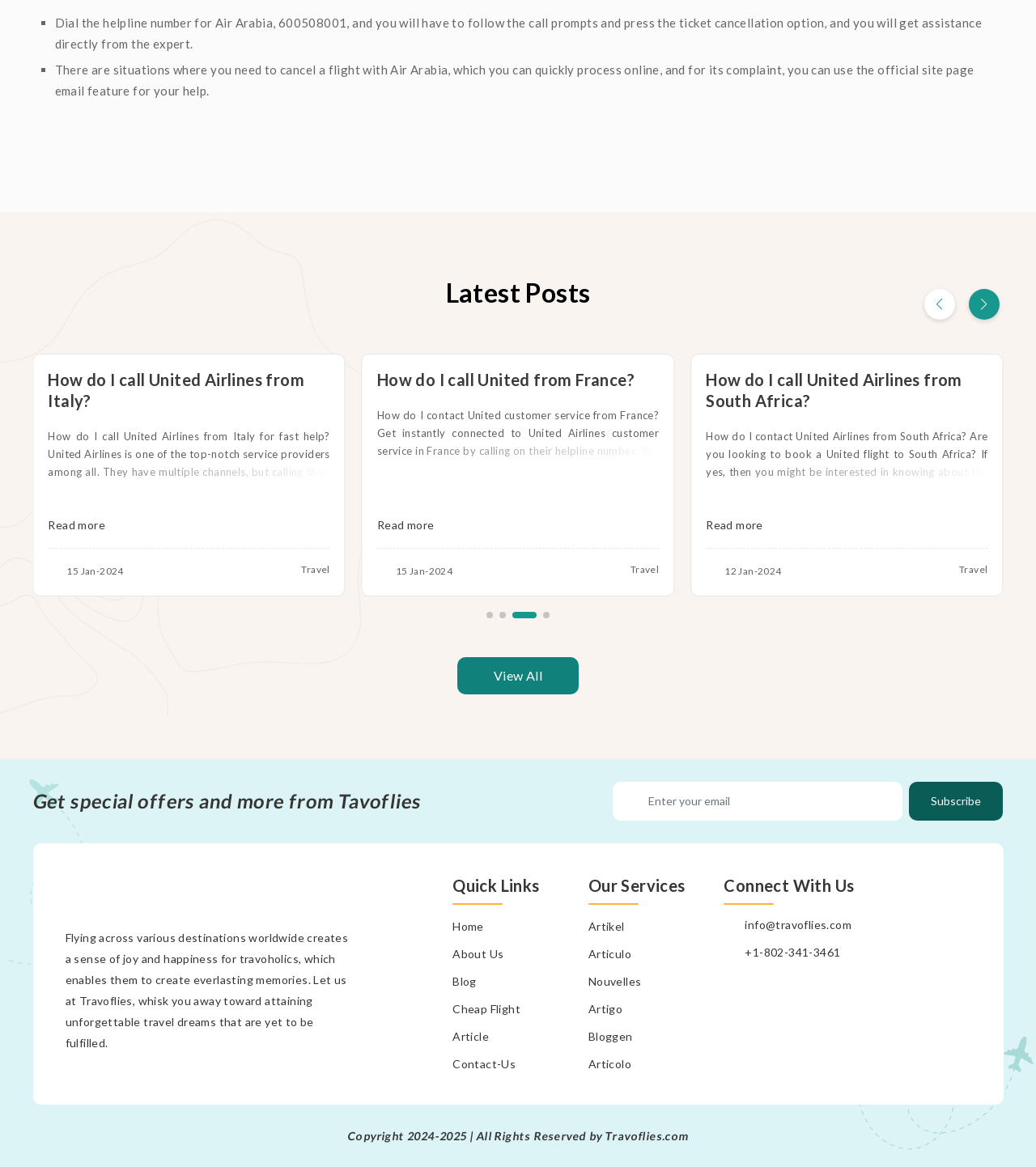Examine the image carefully and respond to the question with a detailed answer: 
What is the purpose of the 'Subscribe' button?

I inferred the purpose of the 'Subscribe' button by looking at its location on the webpage, which is near the 'Enter your email' textbox and the 'Get special offers and more from Travoflies' heading, suggesting that it is related to subscribing to a newsletter or promotional emails.